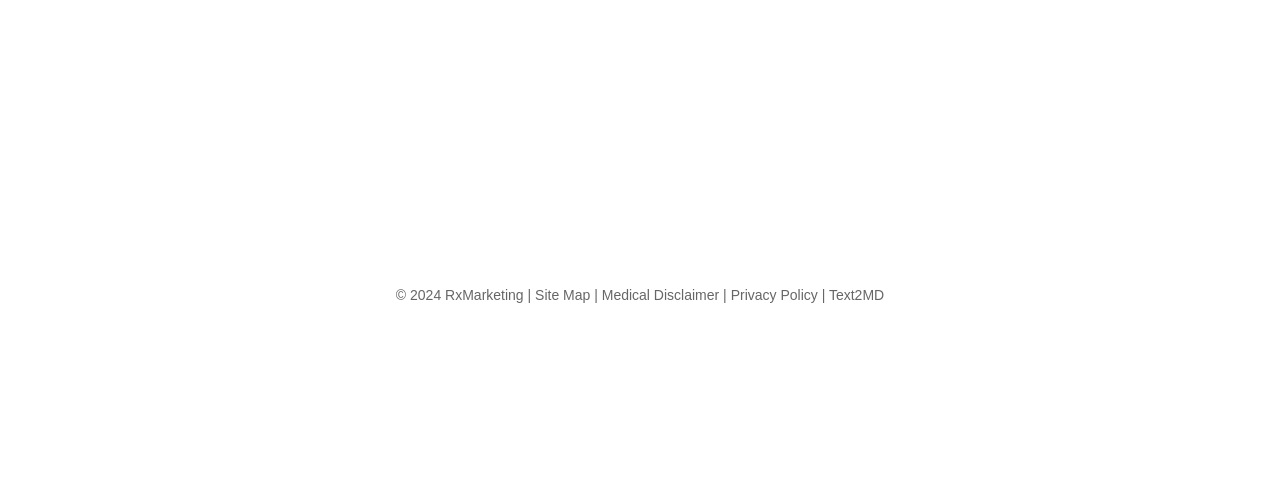What is the name of the compliance? Observe the screenshot and provide a one-word or short phrase answer.

HIPAA